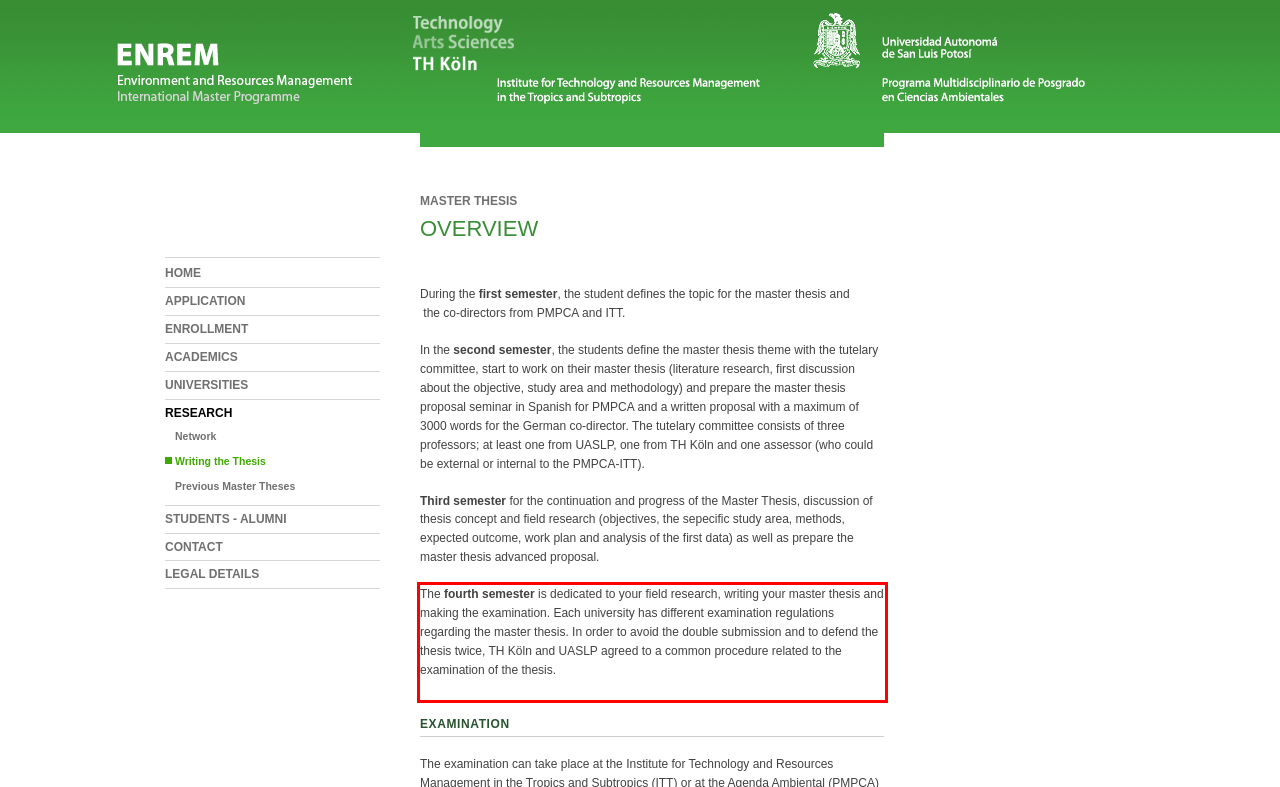The screenshot you have been given contains a UI element surrounded by a red rectangle. Use OCR to read and extract the text inside this red rectangle.

The fourth semester is dedicated to your field research, writing your master thesis and making the examination. Each university has different examination regulations regarding the master thesis. In order to avoid the double submission and to defend the thesis twice, TH Köln and UASLP agreed to a common procedure related to the examination of the thesis.